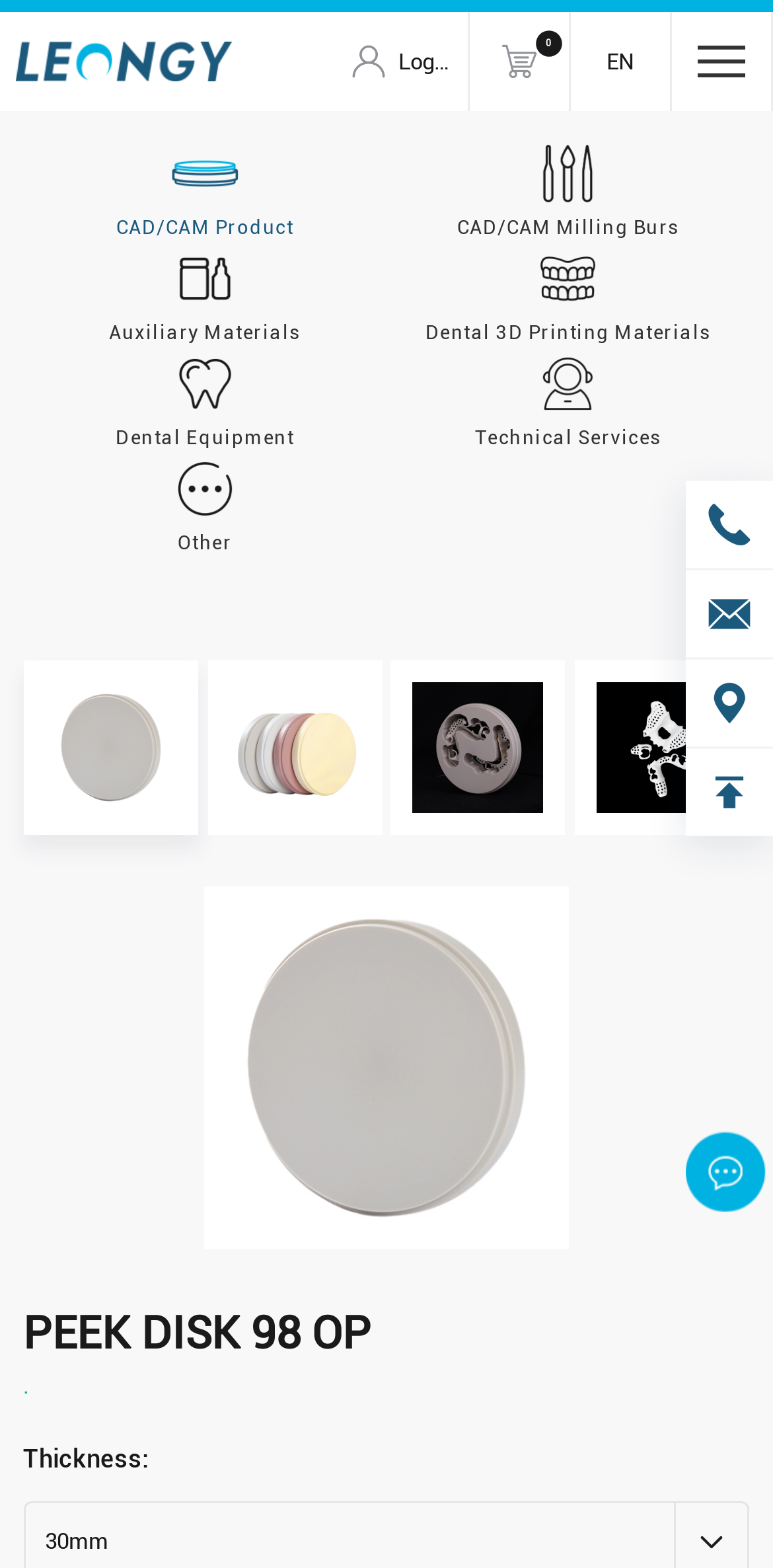Bounding box coordinates should be in the format (top-left x, top-left y, bottom-right x, bottom-right y) and all values should be floating point numbers between 0 and 1. Determine the bounding box coordinate for the UI element described as: EN

[0.738, 0.008, 0.867, 0.071]